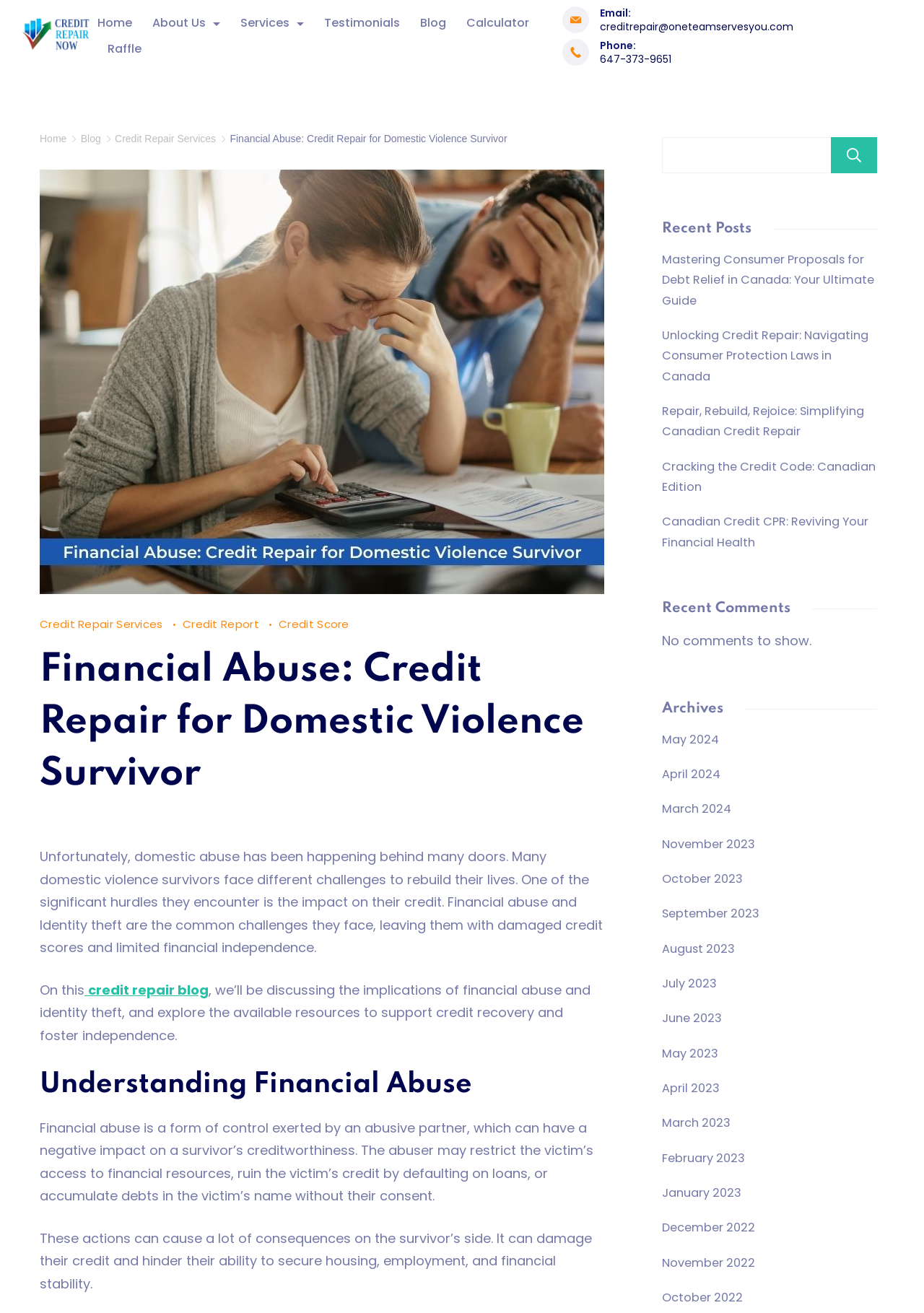Find the bounding box coordinates of the element's region that should be clicked in order to follow the given instruction: "Contact via email". The coordinates should consist of four float numbers between 0 and 1, i.e., [left, top, right, bottom].

[0.649, 0.015, 0.859, 0.026]